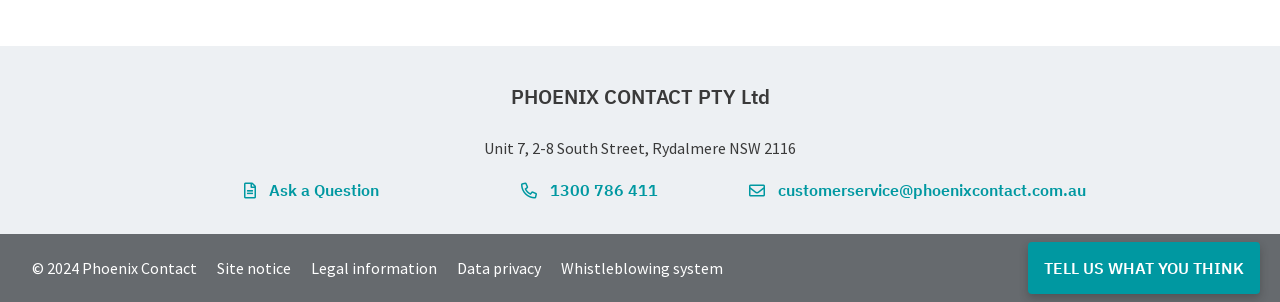Provide the bounding box coordinates of the UI element this sentence describes: "Tell Us What You Think".

[0.803, 0.801, 0.984, 0.973]